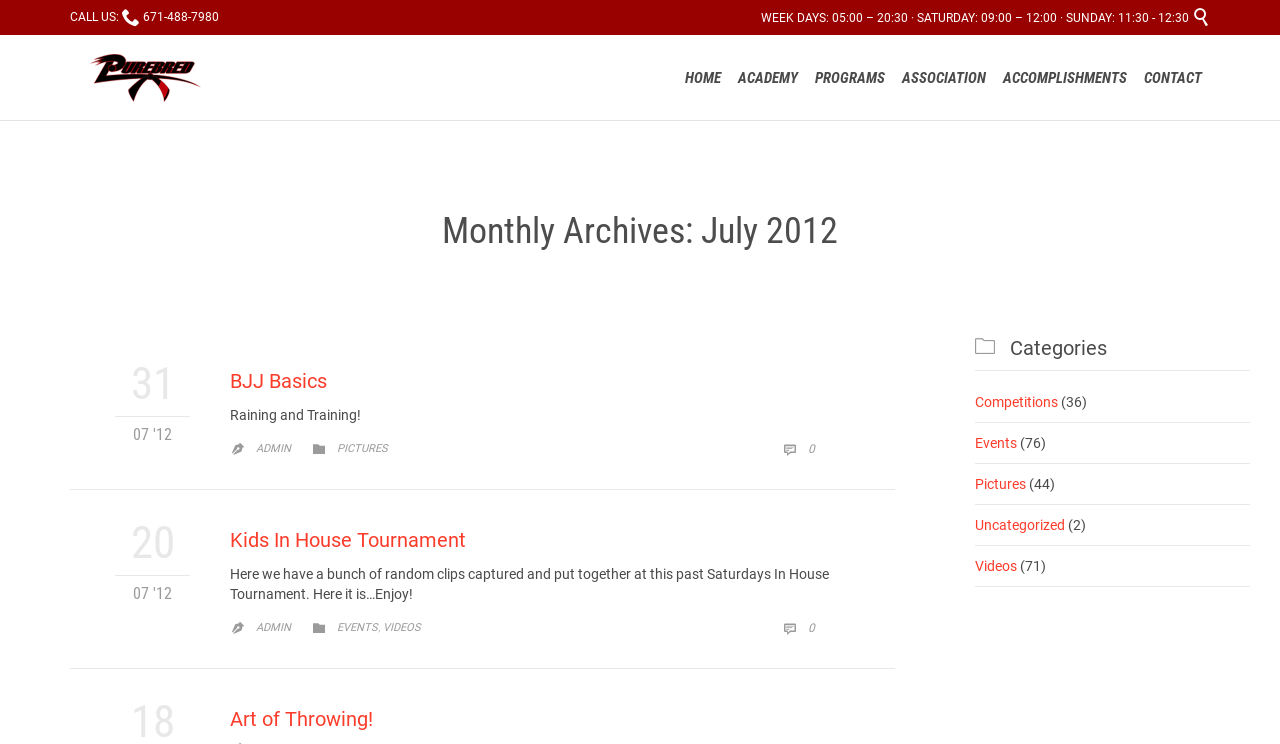What is the text of the webpage's headline?

Monthly Archives: July 2012